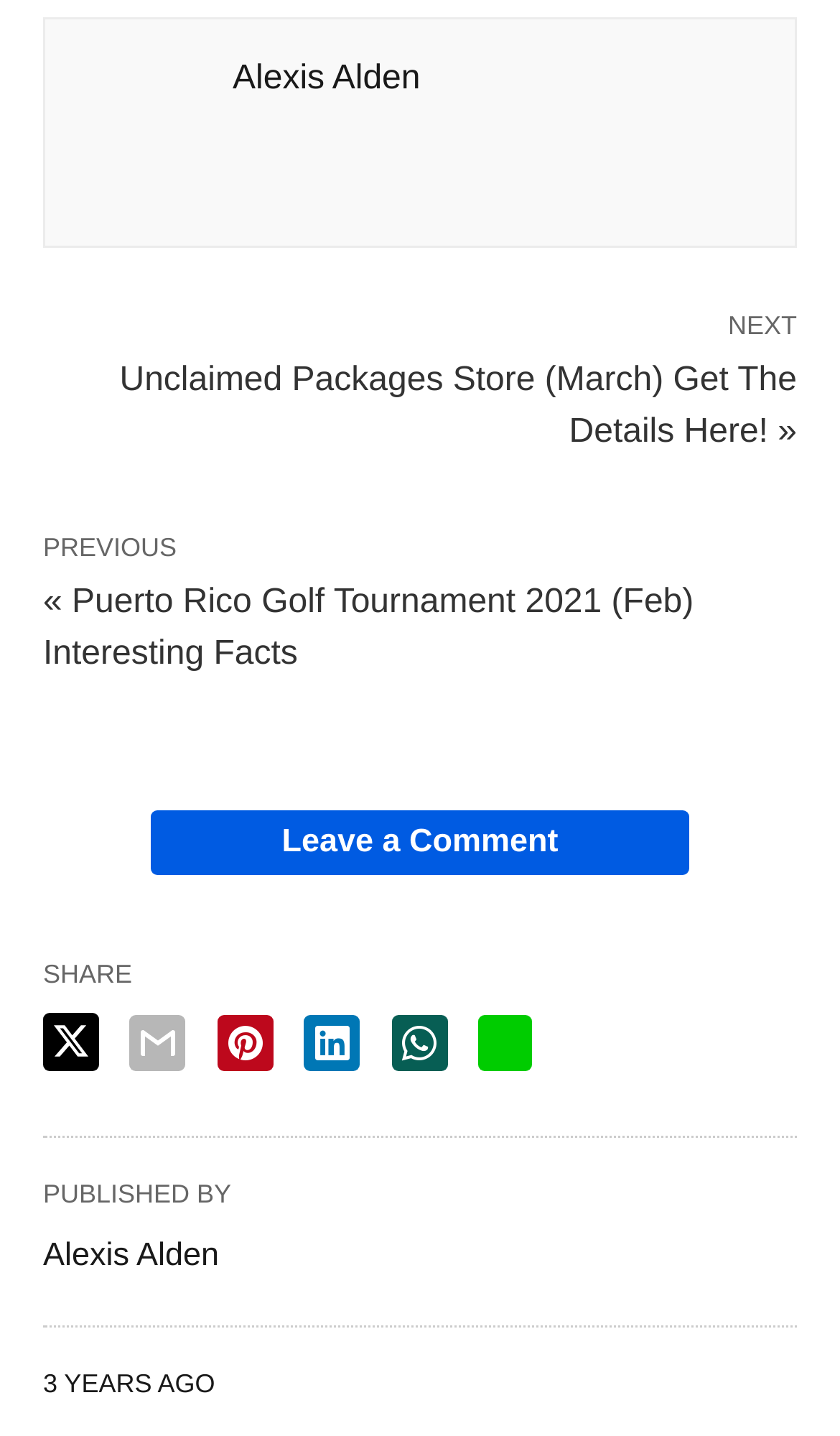Find the bounding box coordinates for the area you need to click to carry out the instruction: "Share on Twitter". The coordinates should be four float numbers between 0 and 1, indicated as [left, top, right, bottom].

[0.051, 0.706, 0.118, 0.746]